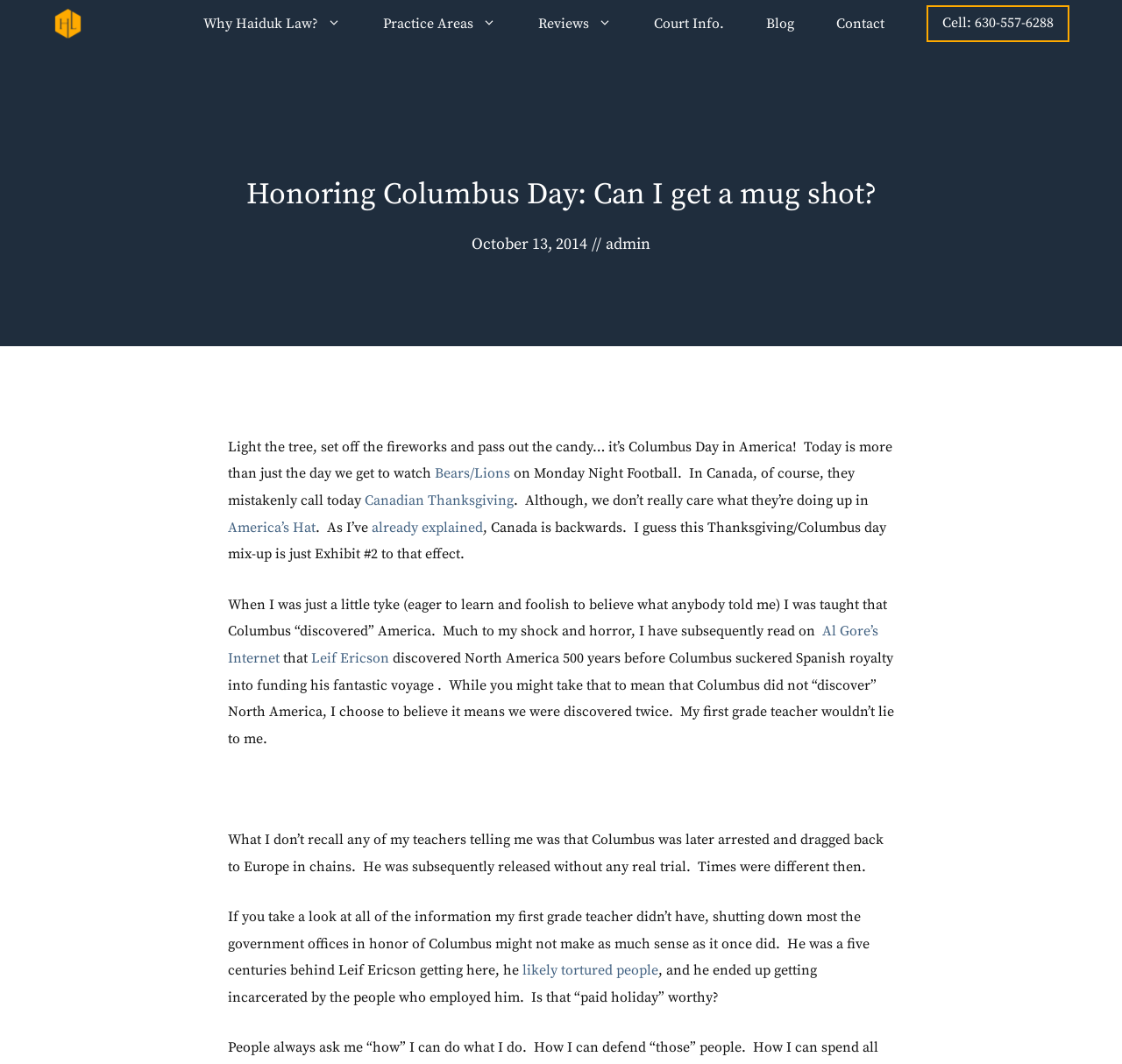Please extract the primary headline from the webpage.

Honoring Columbus Day: Can I get a mug shot?